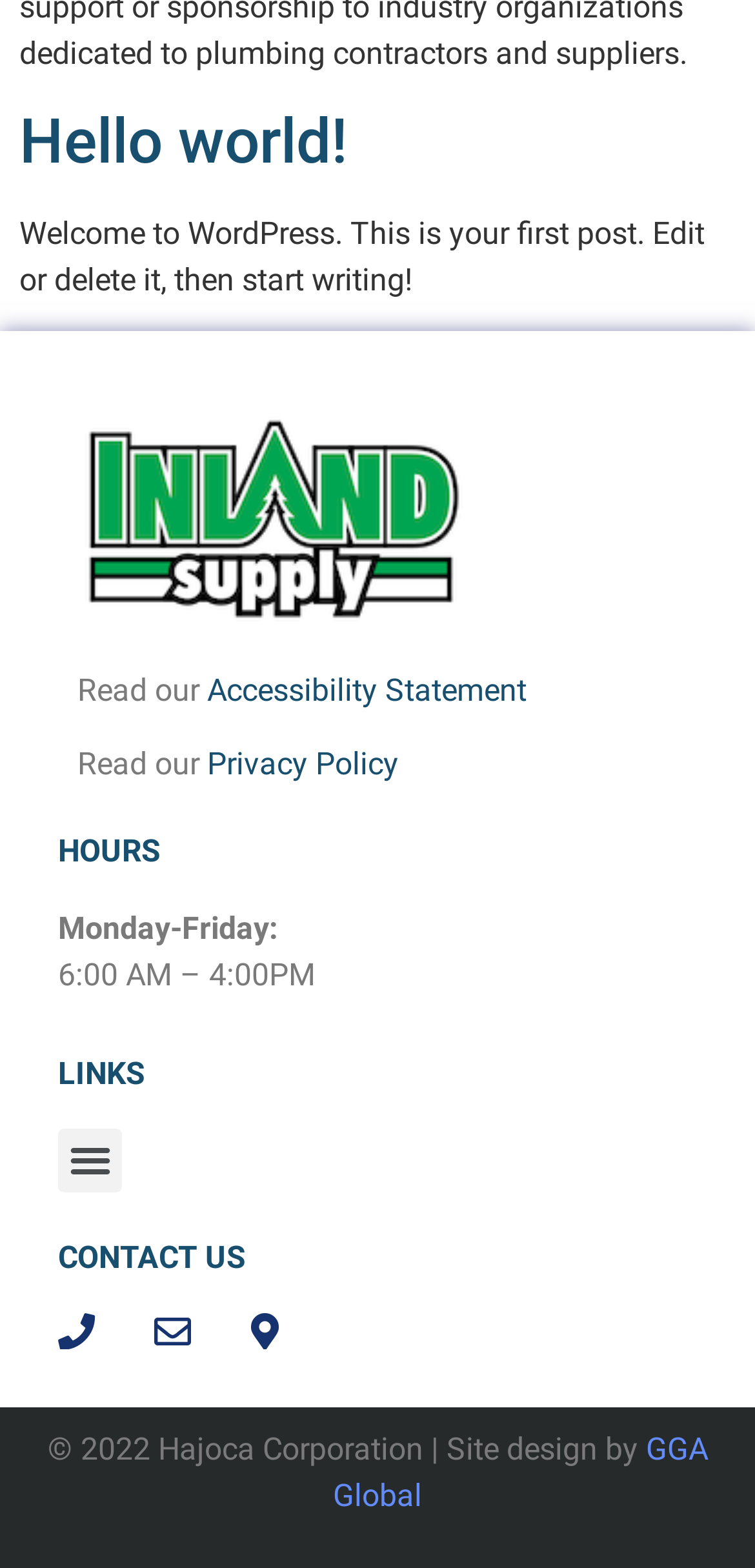What is the first post about?
Using the image as a reference, answer the question in detail.

The first post is about 'Hello world!' as indicated by the heading and link text at the top of the page.